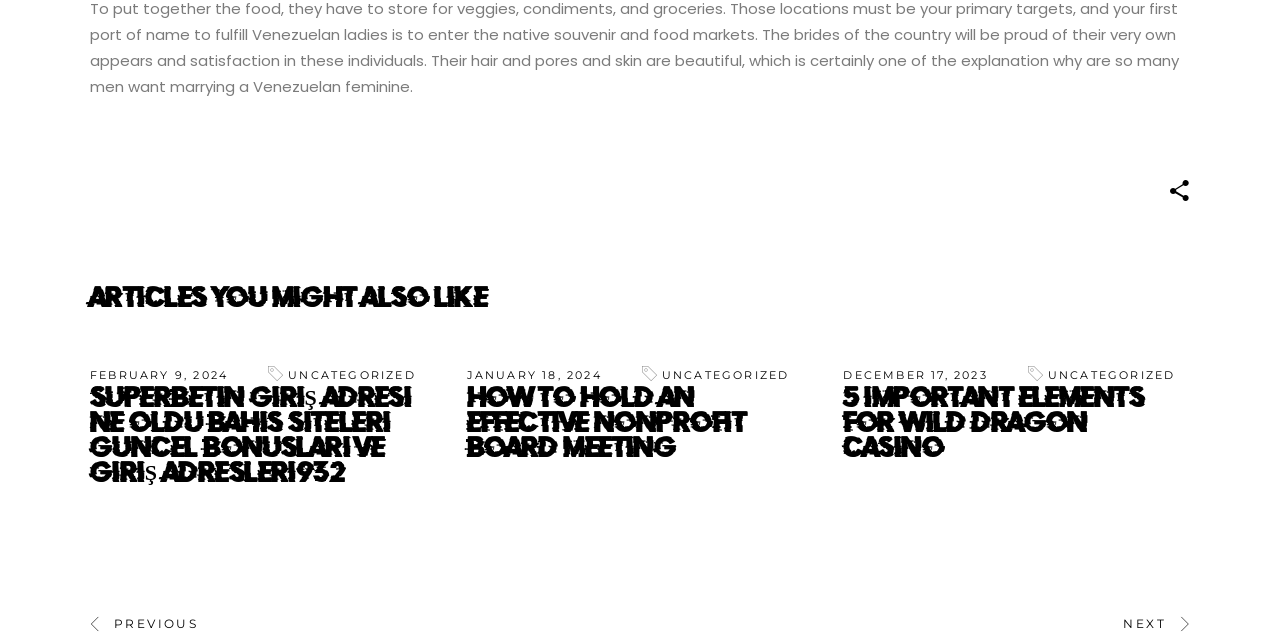What is the position of the 'NEXT' button?
Give a one-word or short phrase answer based on the image.

Bottom right